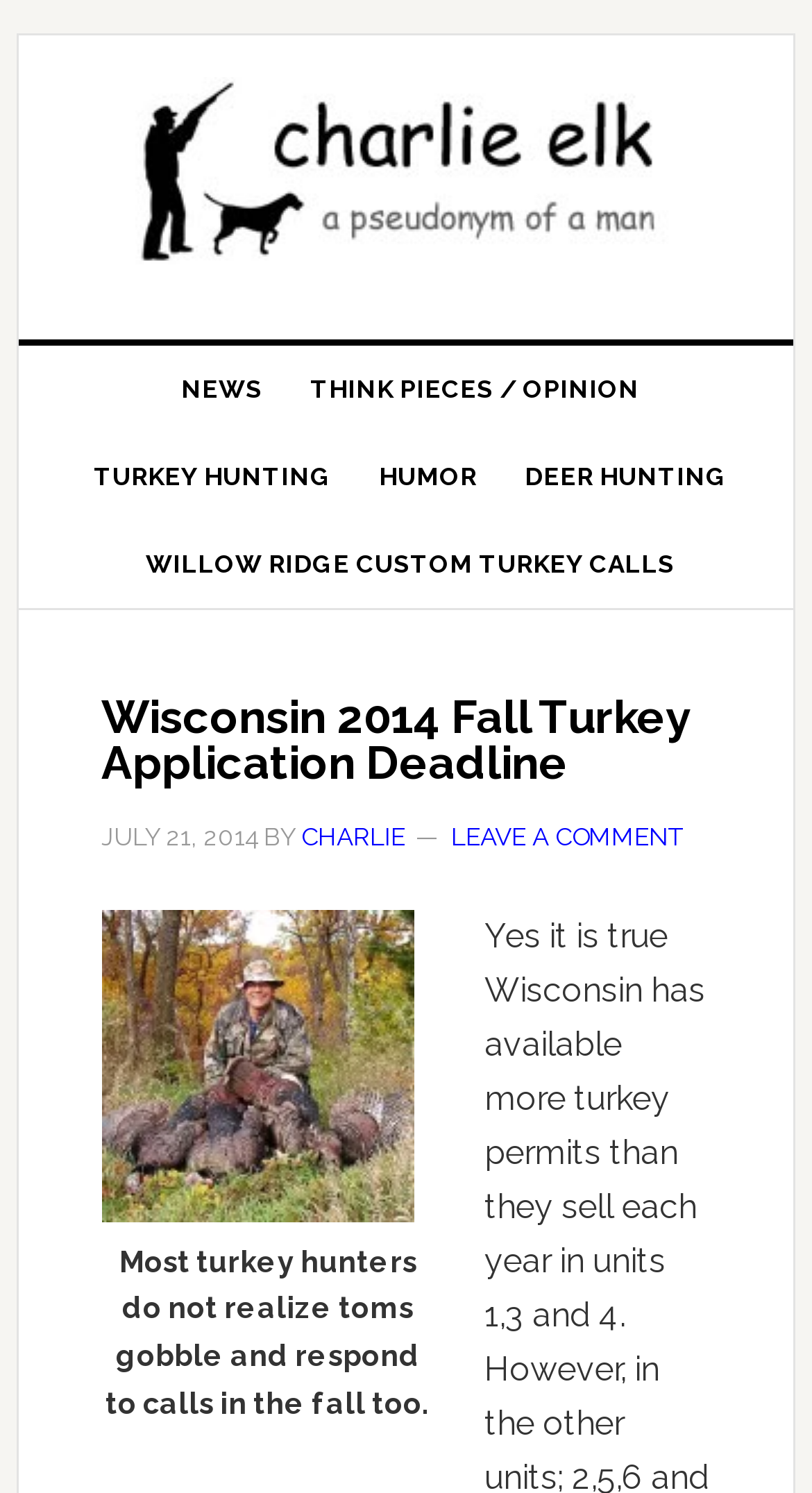Please mark the clickable region by giving the bounding box coordinates needed to complete this instruction: "Leave a comment".

[0.556, 0.551, 0.841, 0.57]